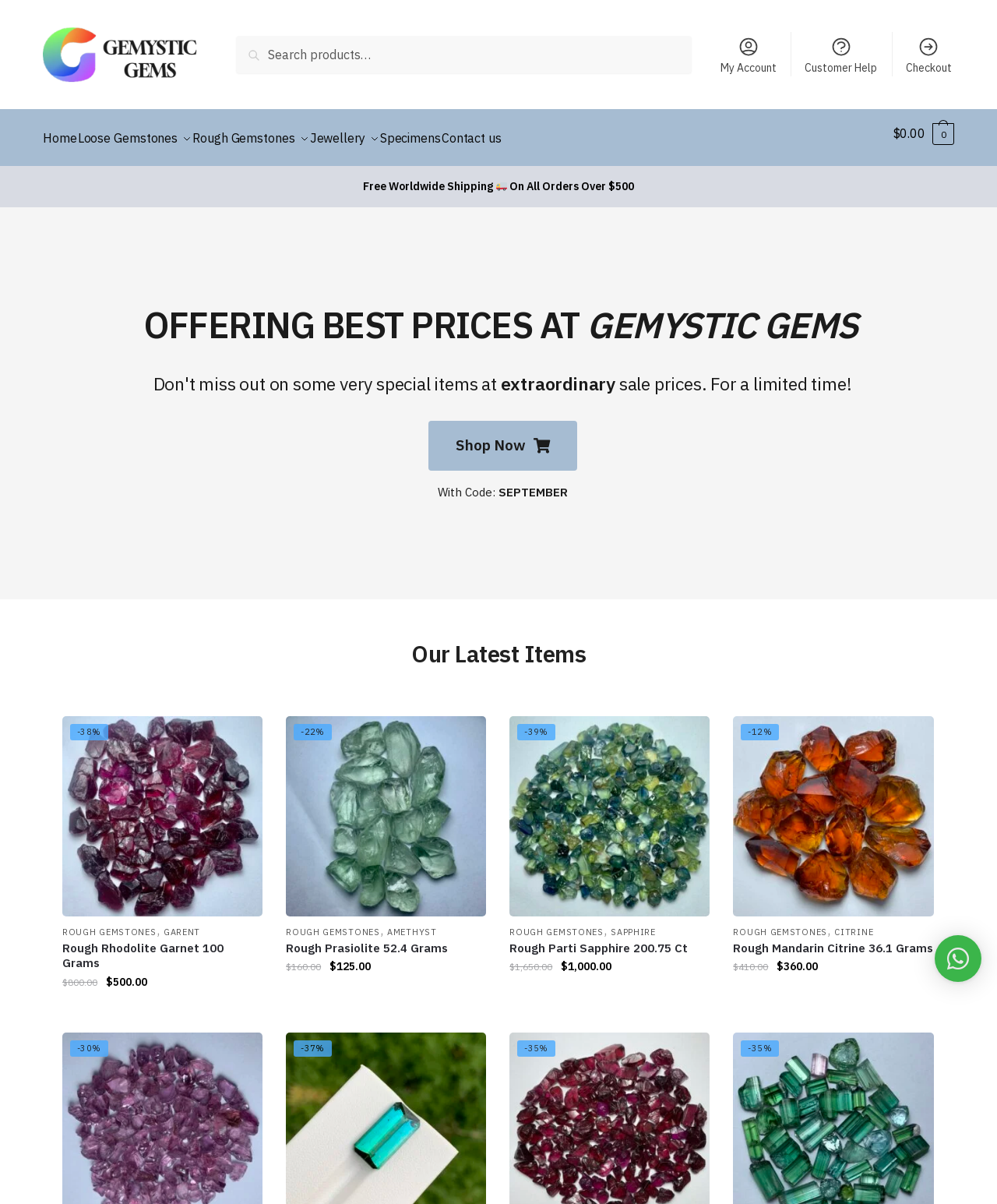What is the free shipping condition?
Using the image as a reference, give an elaborate response to the question.

The free shipping condition is mentioned in the complementary section of the webpage, which is located below the navigation bar. The text 'Free Worldwide Shipping On All Orders Over $500' is enclosed in a bounding box coordinate of [0.364, 0.141, 0.636, 0.153].